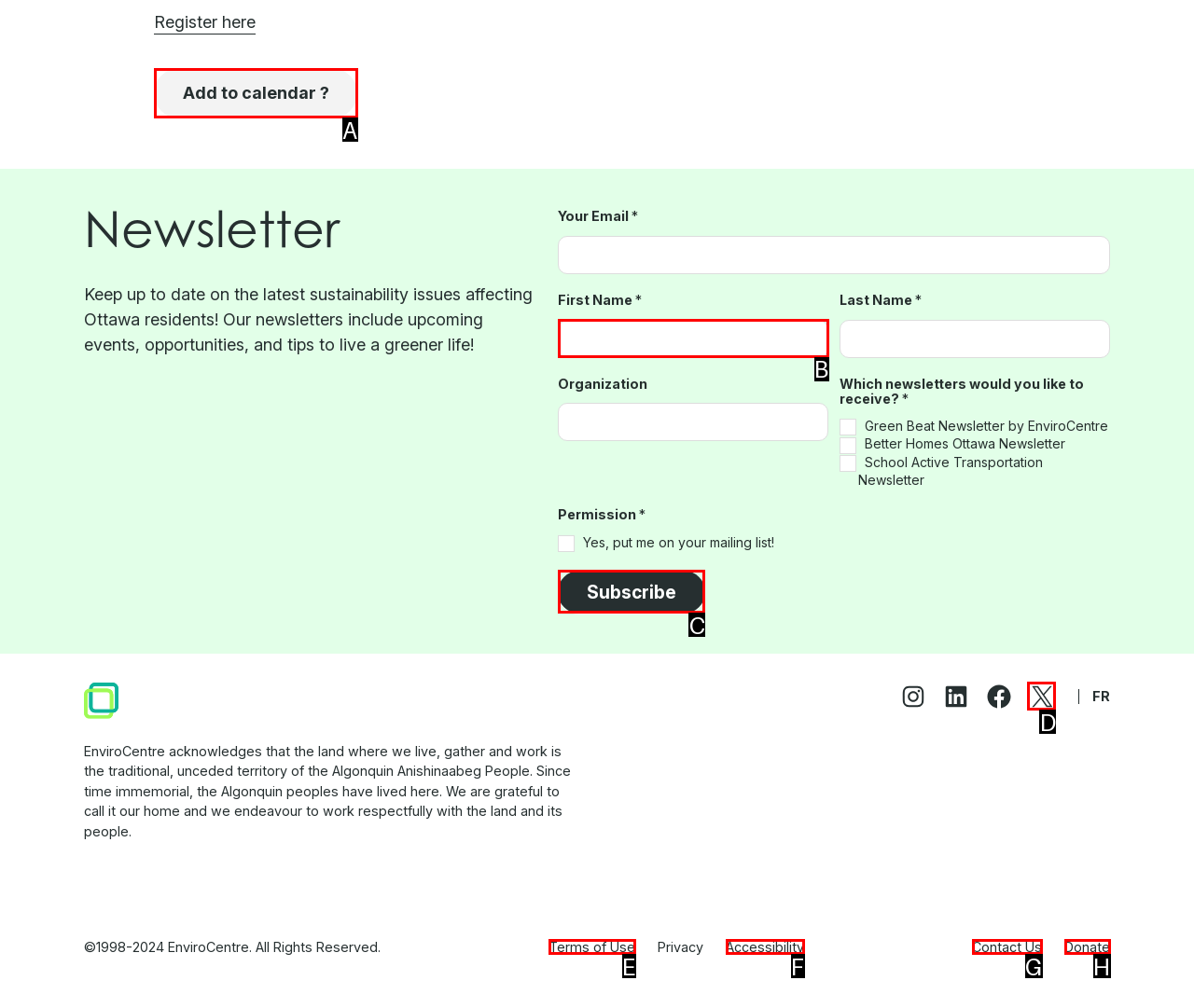Identify the HTML element that corresponds to the following description: Add to calendar ?. Provide the letter of the correct option from the presented choices.

A